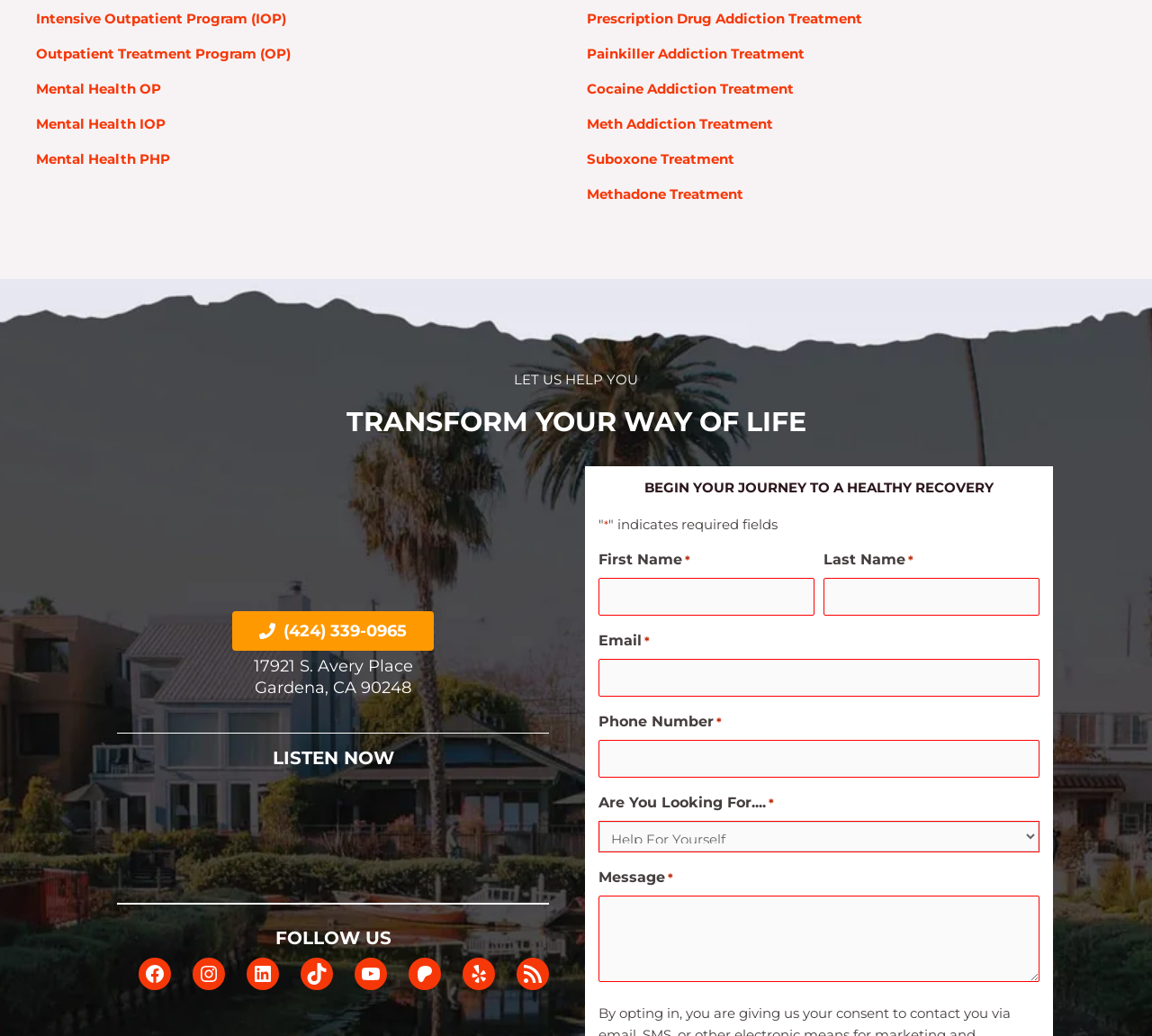What types of addiction treatment are offered?
Refer to the image and answer the question using a single word or phrase.

Prescription Drug, Painkiller, Cocaine, Meth, Suboxone, Methadone